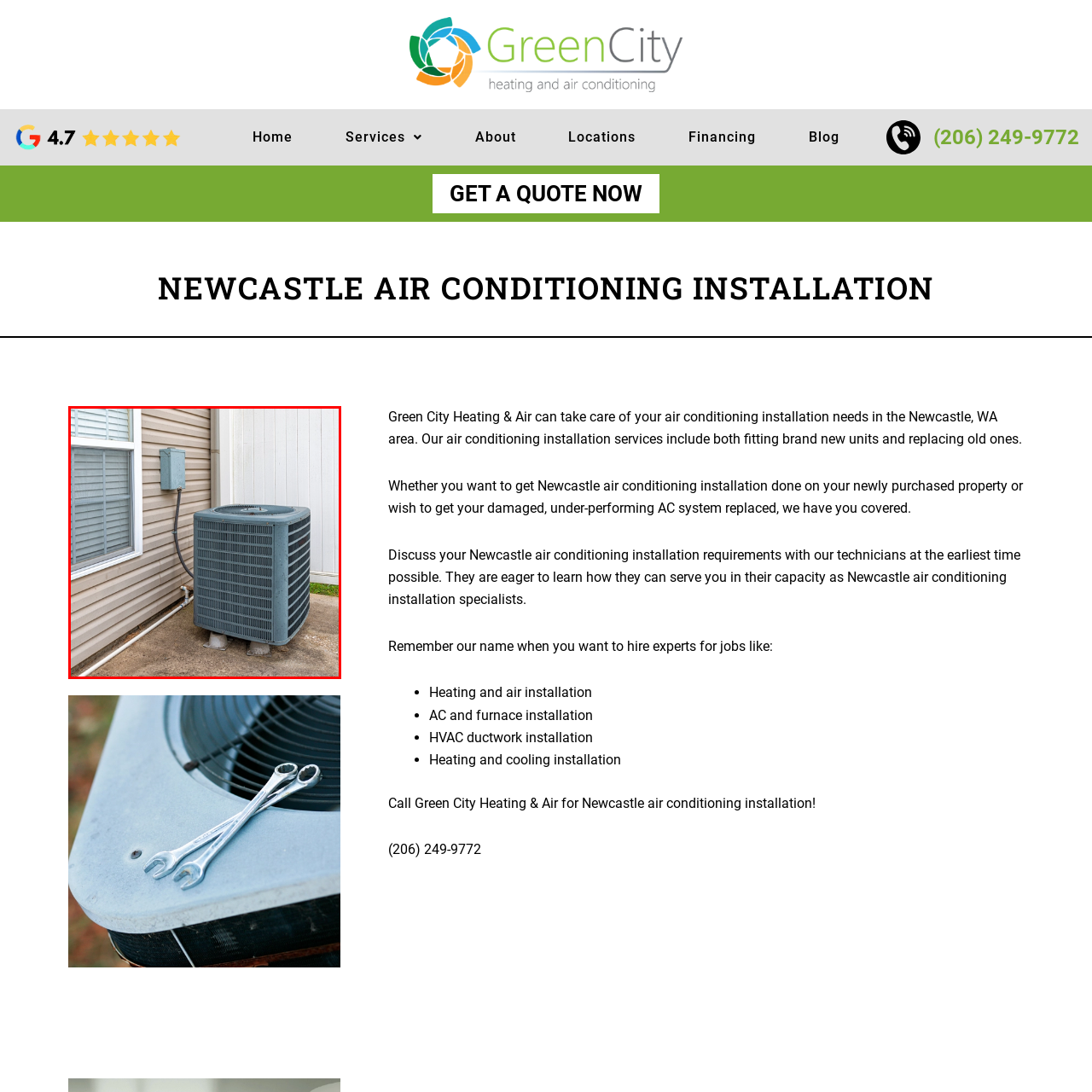Elaborate on the visual content inside the red-framed section with detailed information.

This image features a modern air conditioning unit positioned outside a residential building. The unit has a sleek, rectangular design with slatted sides, showcasing its cooling fins. Connected to the unit is a conduit leading to an electrical box mounted on the wall, which facilitates power supply. The backdrop consists of a beige siding, complemented by white trim and a window with grilles, contributing to the overall aesthetic of the home environment. This setup highlights the importance of air conditioning installations, particularly in areas like Newcastle, WA, where effective climate control is essential for comfort.